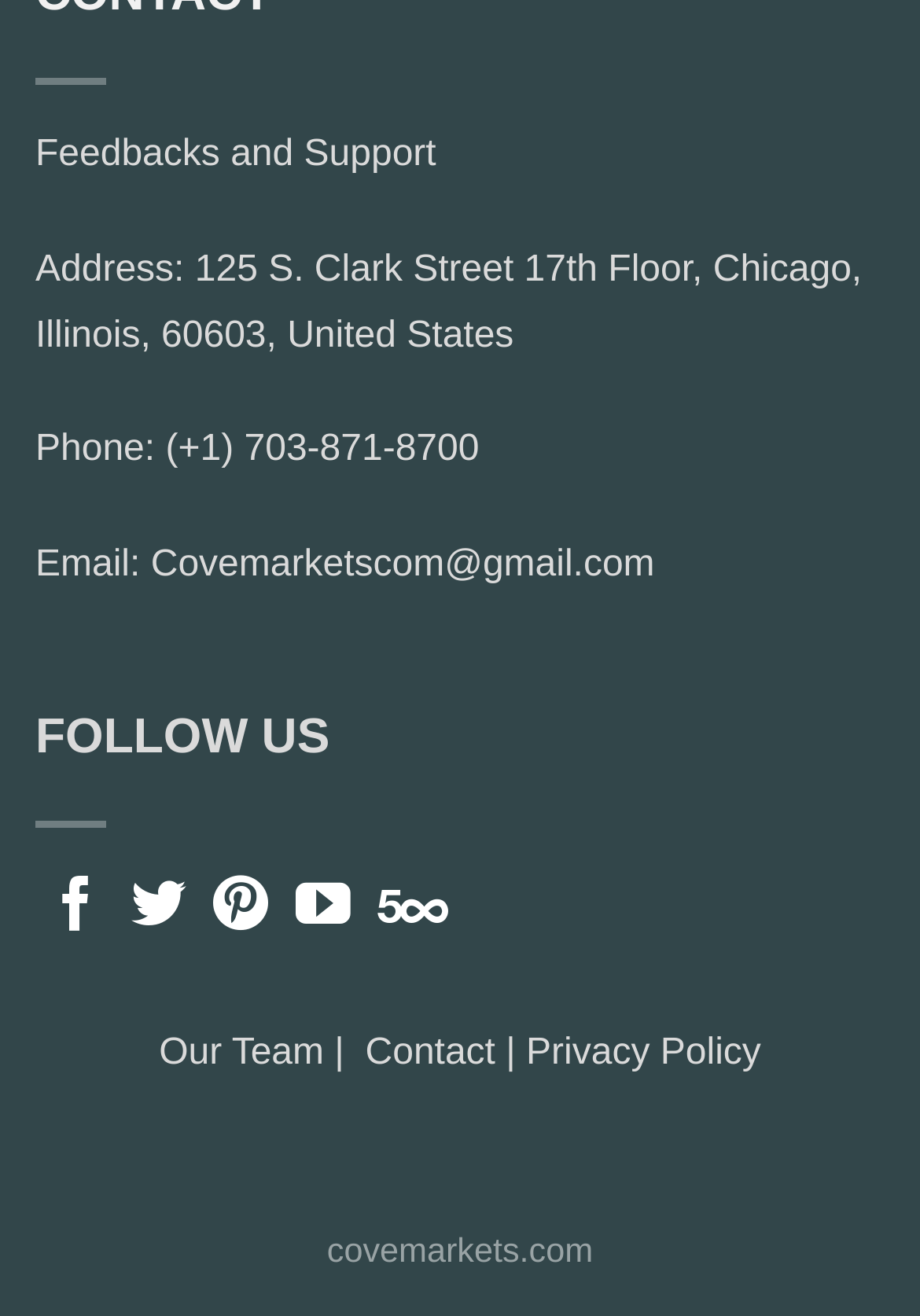Based on the element description: "Covemarketscom@gmail.com", identify the bounding box coordinates for this UI element. The coordinates must be four float numbers between 0 and 1, listed as [left, top, right, bottom].

[0.164, 0.414, 0.712, 0.445]